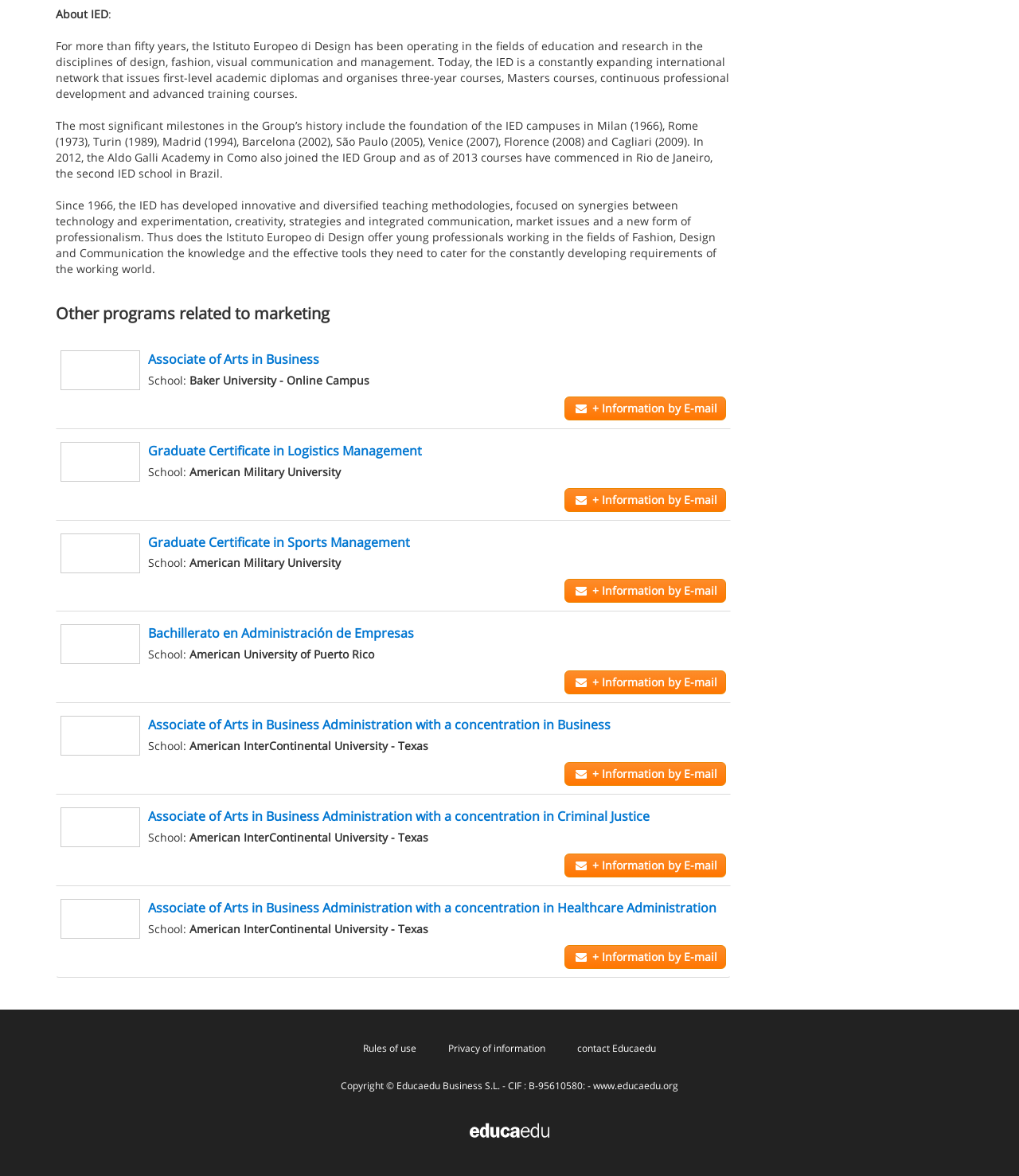Determine the coordinates of the bounding box for the clickable area needed to execute this instruction: "Visit Educaedu website".

[0.582, 0.917, 0.666, 0.929]